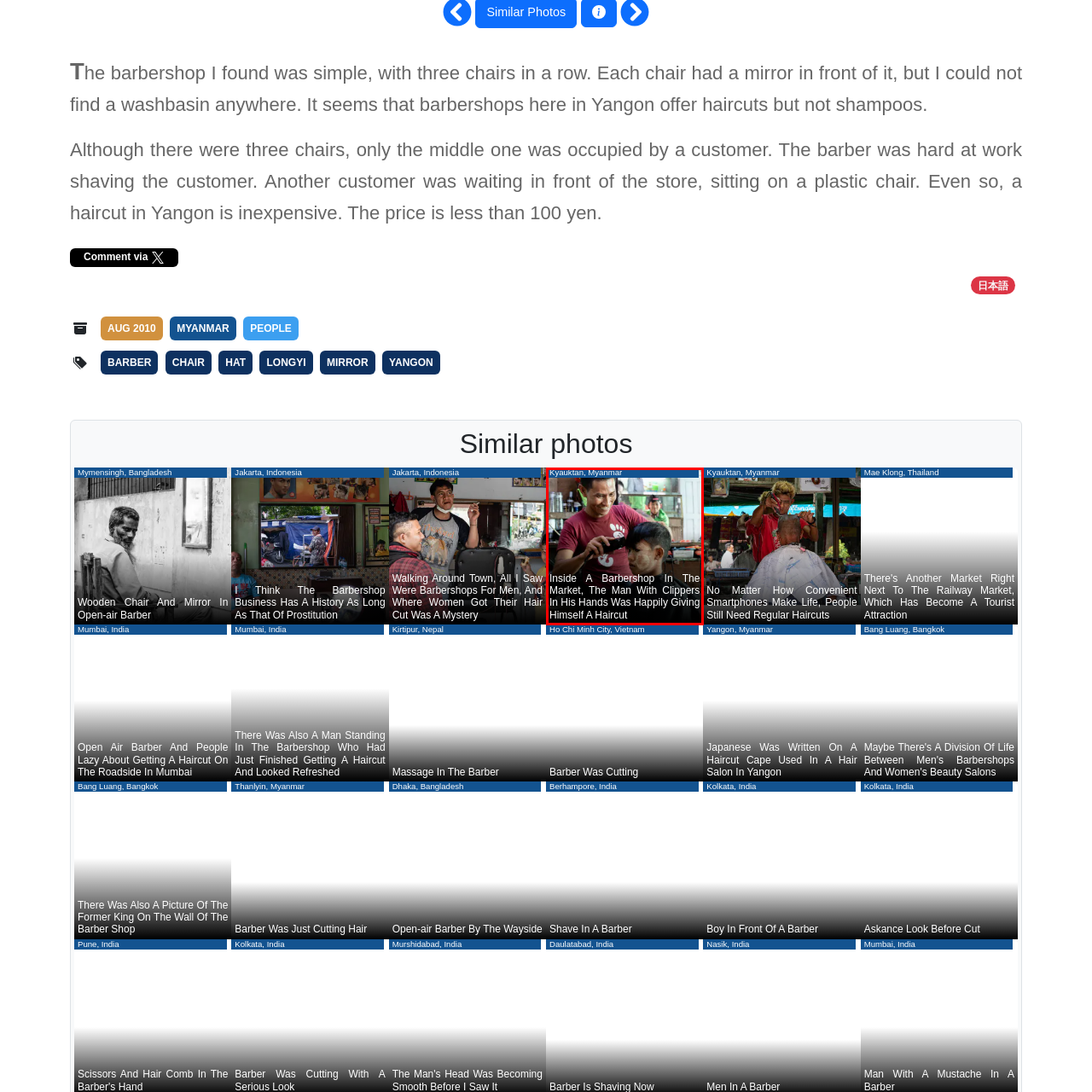What is the barber doing?
Analyze the image within the red bounding box and respond to the question with a detailed answer derived from the visual content.

The caption describes the scene as the barber happily giving himself a haircut with clippers in hand, indicating that the barber is engaged in the act of self-grooming.